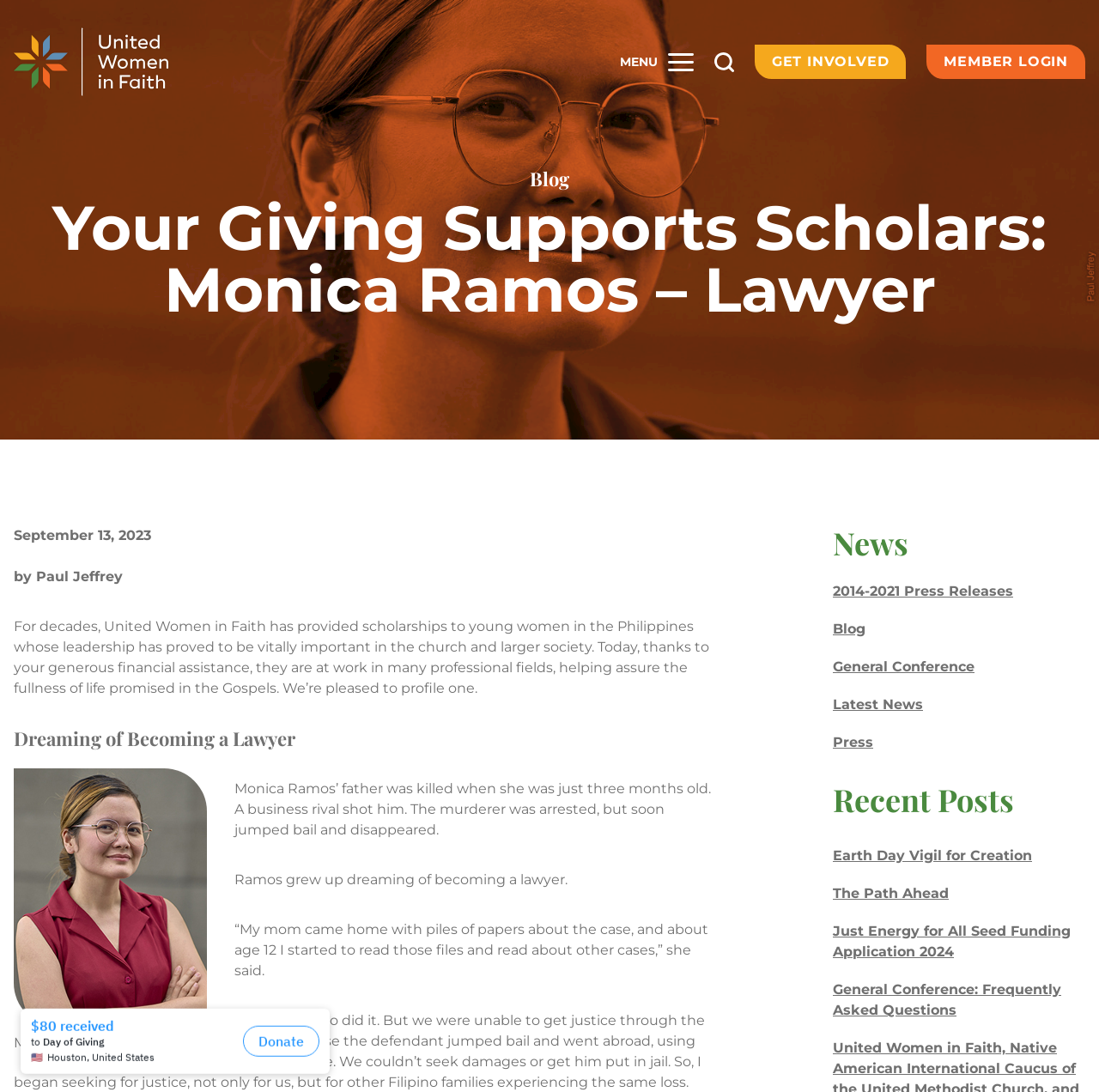What is Monica Ramos' profession?
Refer to the image and provide a concise answer in one word or phrase.

Lawyer